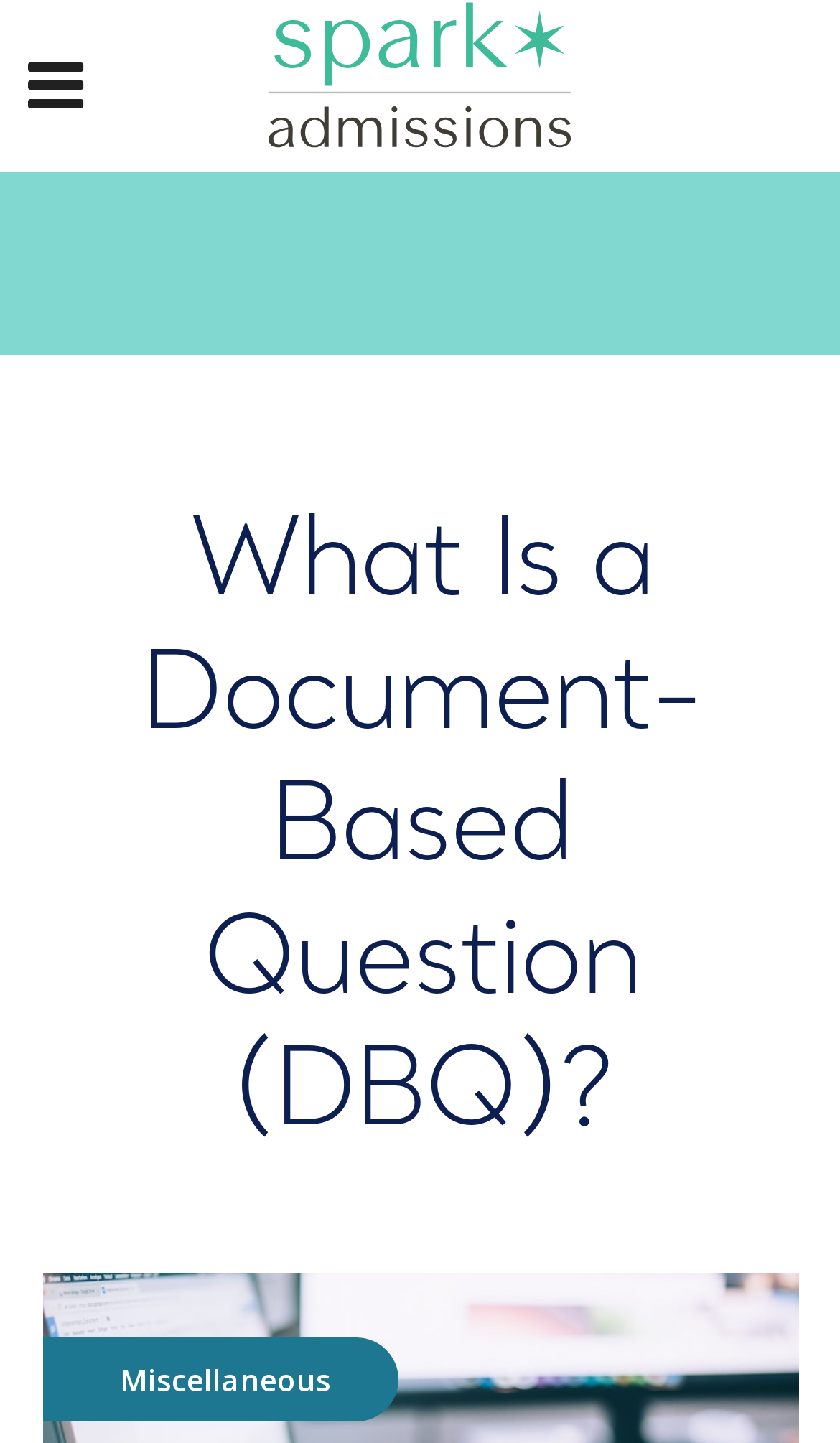Given the webpage screenshot, identify the bounding box of the UI element that matches this description: "alt="college transfer counselor"".

[0.315, 0.079, 0.685, 0.112]